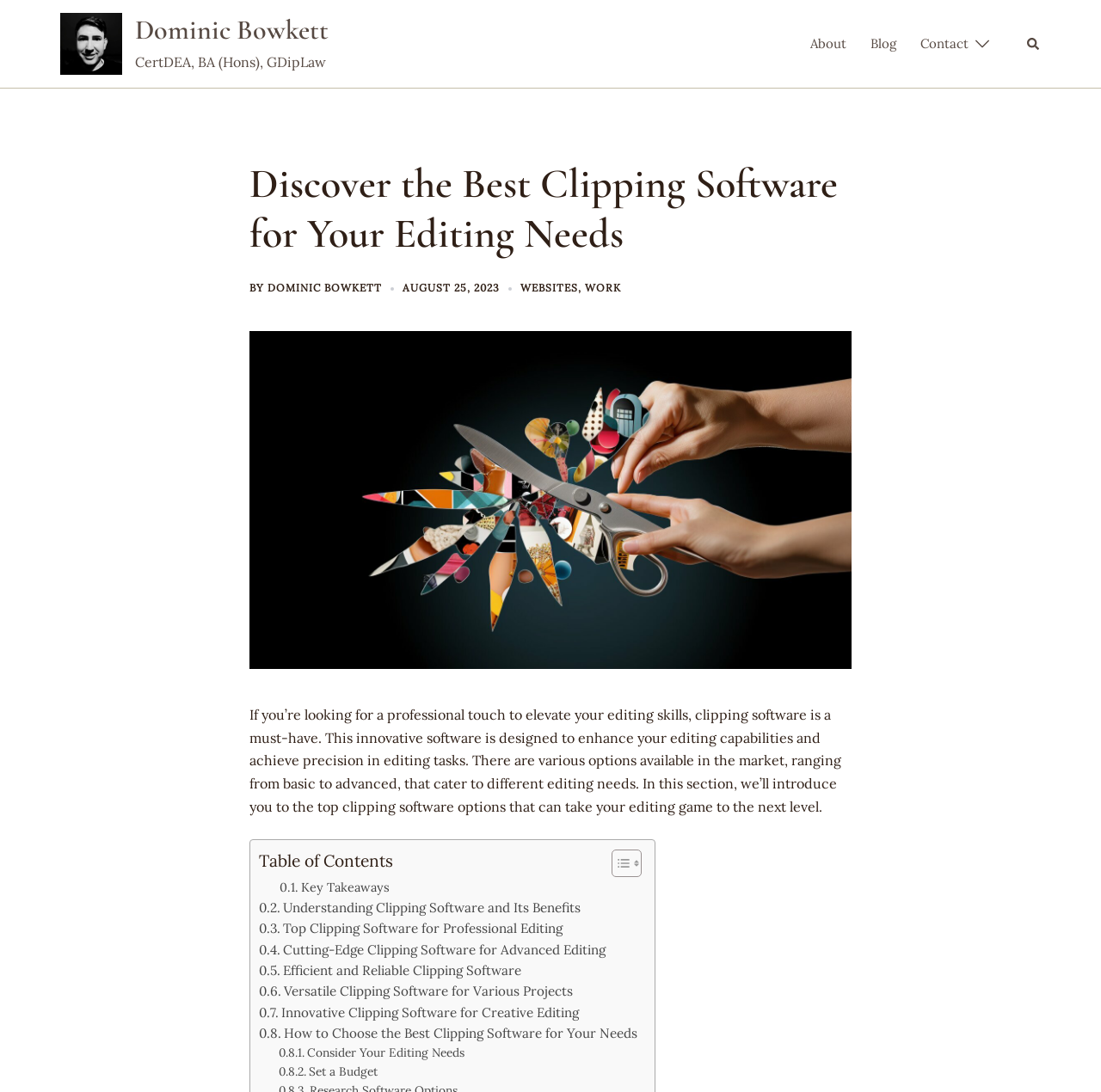Please identify the bounding box coordinates of the element that needs to be clicked to perform the following instruction: "Explore the top clipping software options".

[0.235, 0.822, 0.527, 0.841]